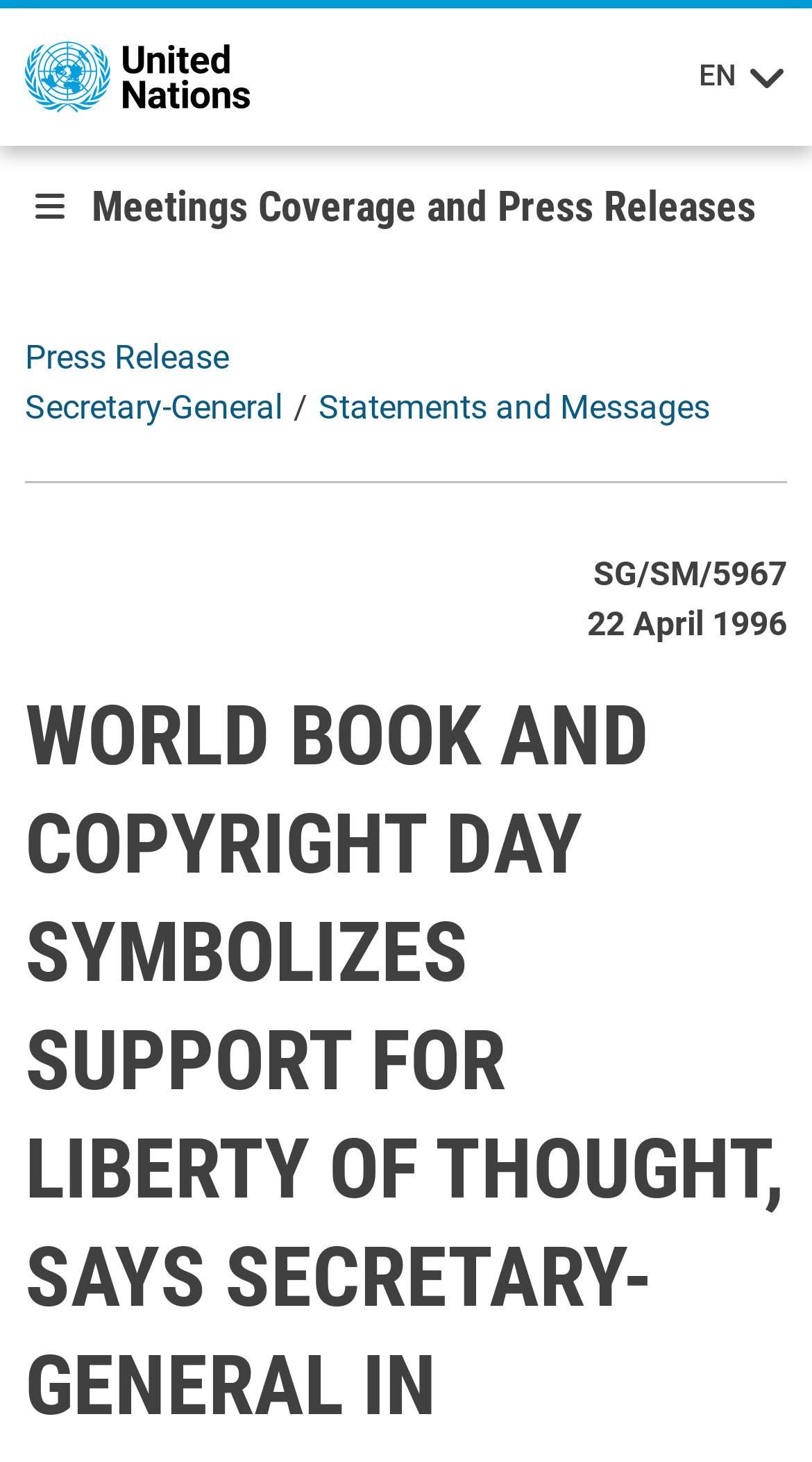Identify and provide the main heading of the webpage.

WORLD BOOK AND COPYRIGHT DAY SYMBOLIZES SUPPORT FOR LIBERTY OF THOUGHT, SAYS SECRETARY-GENERAL IN MESSAGE ON DAY, COMMEMORATED 23 APRIL